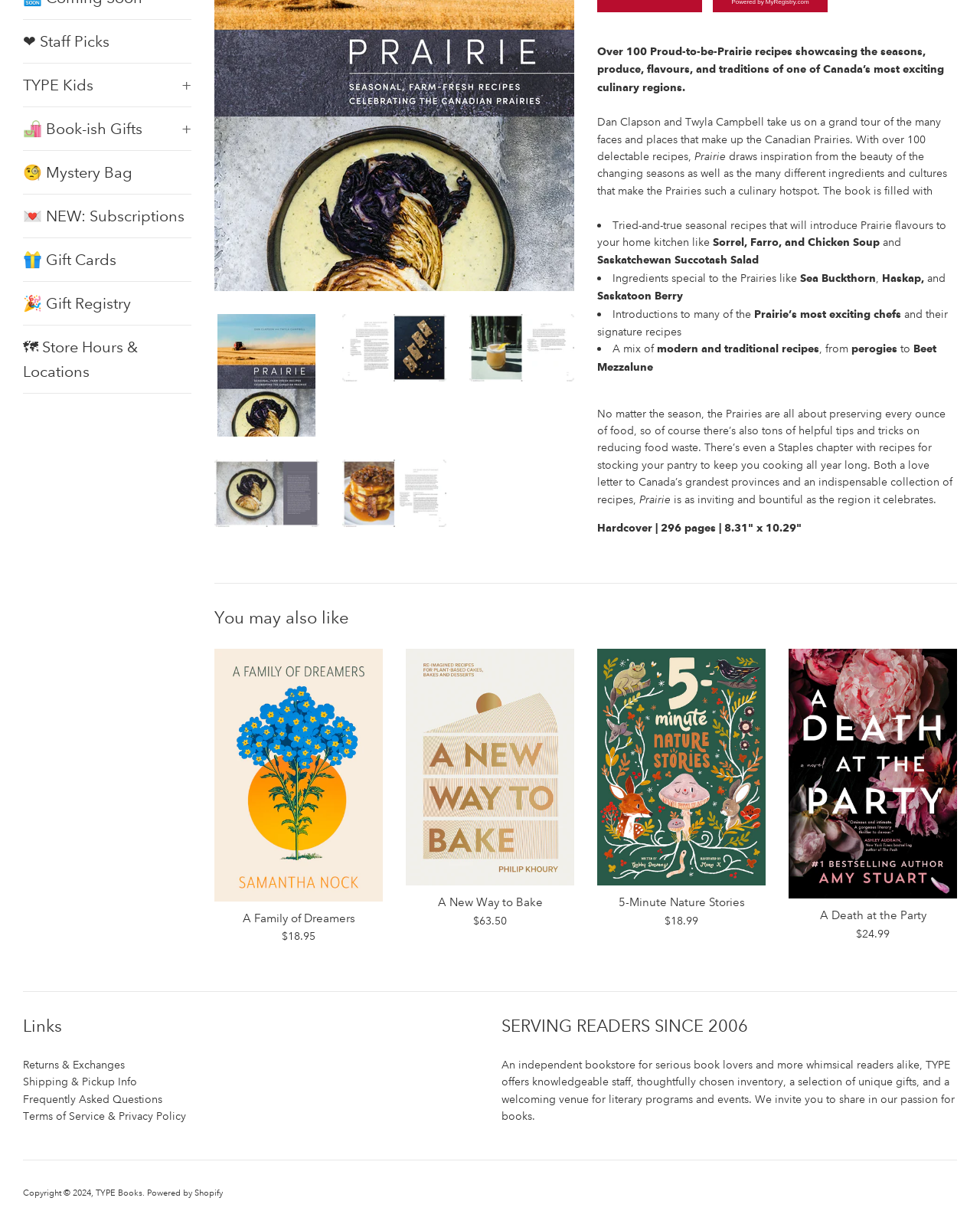Find the bounding box coordinates for the HTML element specified by: "TYPE Books".

[0.098, 0.97, 0.145, 0.979]